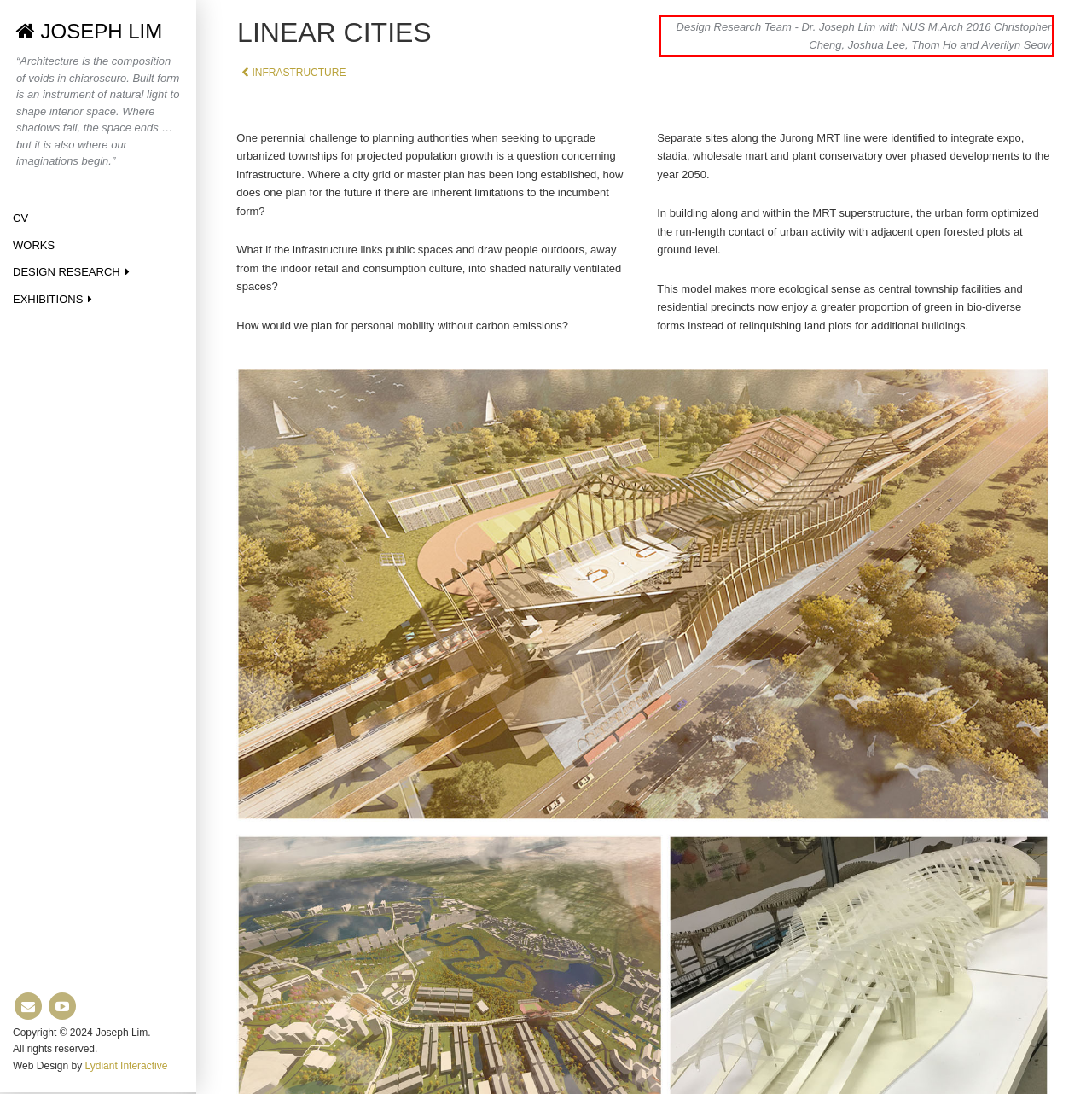Review the screenshot of the webpage and recognize the text inside the red rectangle bounding box. Provide the extracted text content.

Design Research Team - Dr. Joseph Lim with NUS M.Arch 2016 Christopher Cheng, Joshua Lee, Thom Ho and Averilyn Seow